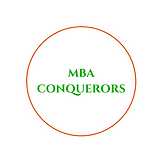What is the purpose of the MBA Conquerors brand?
From the details in the image, answer the question comprehensively.

The MBA Conquerors brand is committed to supporting MBA candidates, providing personalized guidance and strategy for academic success and career advancement.